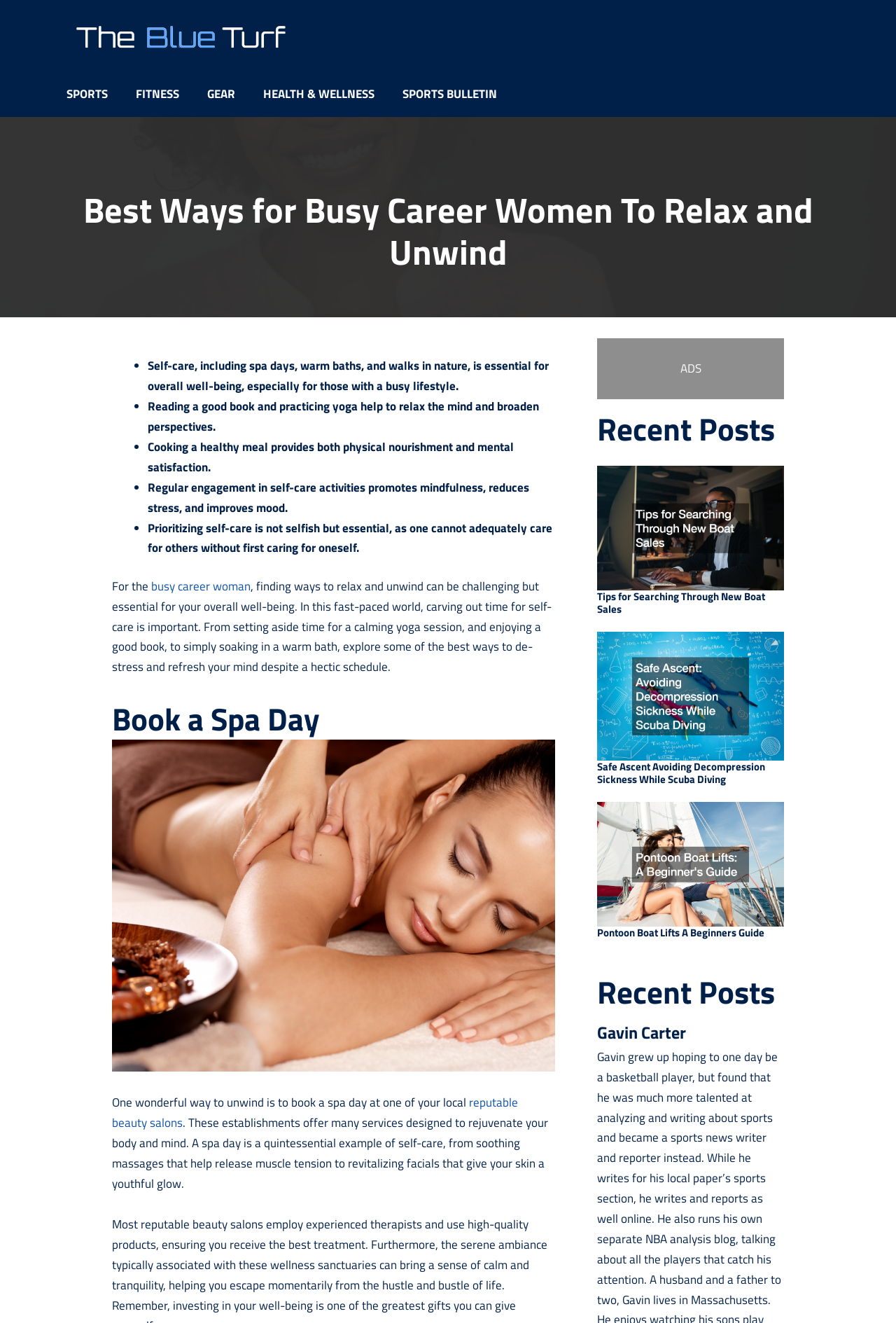Extract the bounding box coordinates of the UI element described by: "Gear". The coordinates should include four float numbers ranging from 0 to 1, e.g., [left, top, right, bottom].

[0.216, 0.059, 0.278, 0.083]